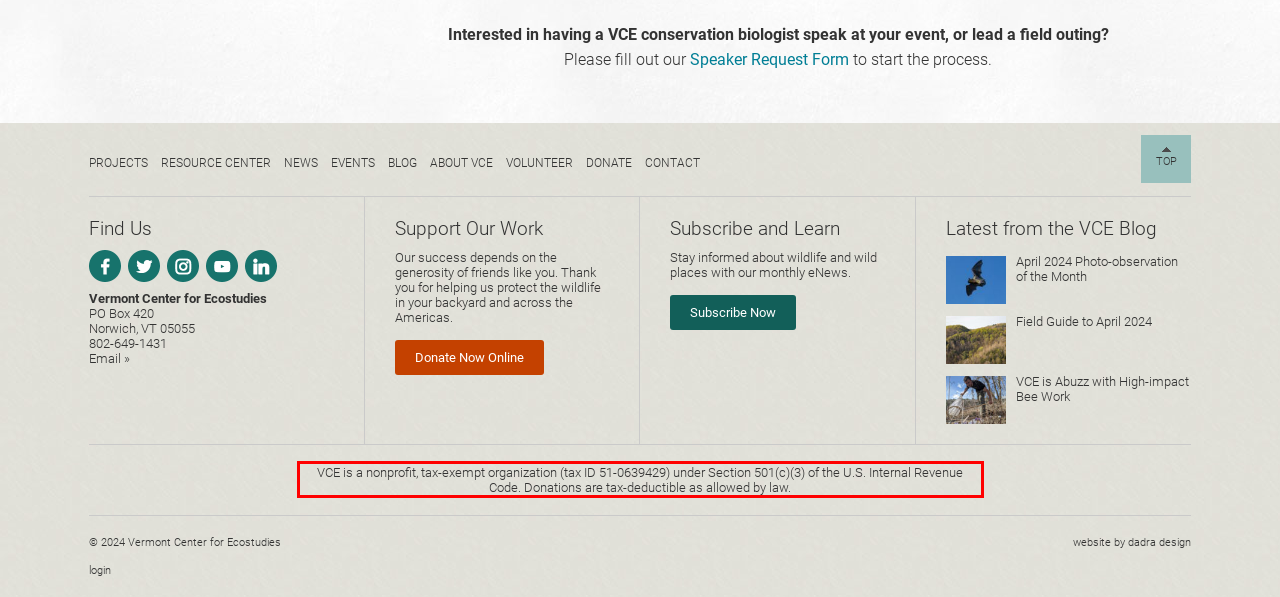You have a webpage screenshot with a red rectangle surrounding a UI element. Extract the text content from within this red bounding box.

VCE is a nonprofit, tax-exempt organization (tax ID 51-0639429) under Section 501(c)(3) of the U.S. Internal Revenue Code. Donations are tax-deductible as allowed by law.